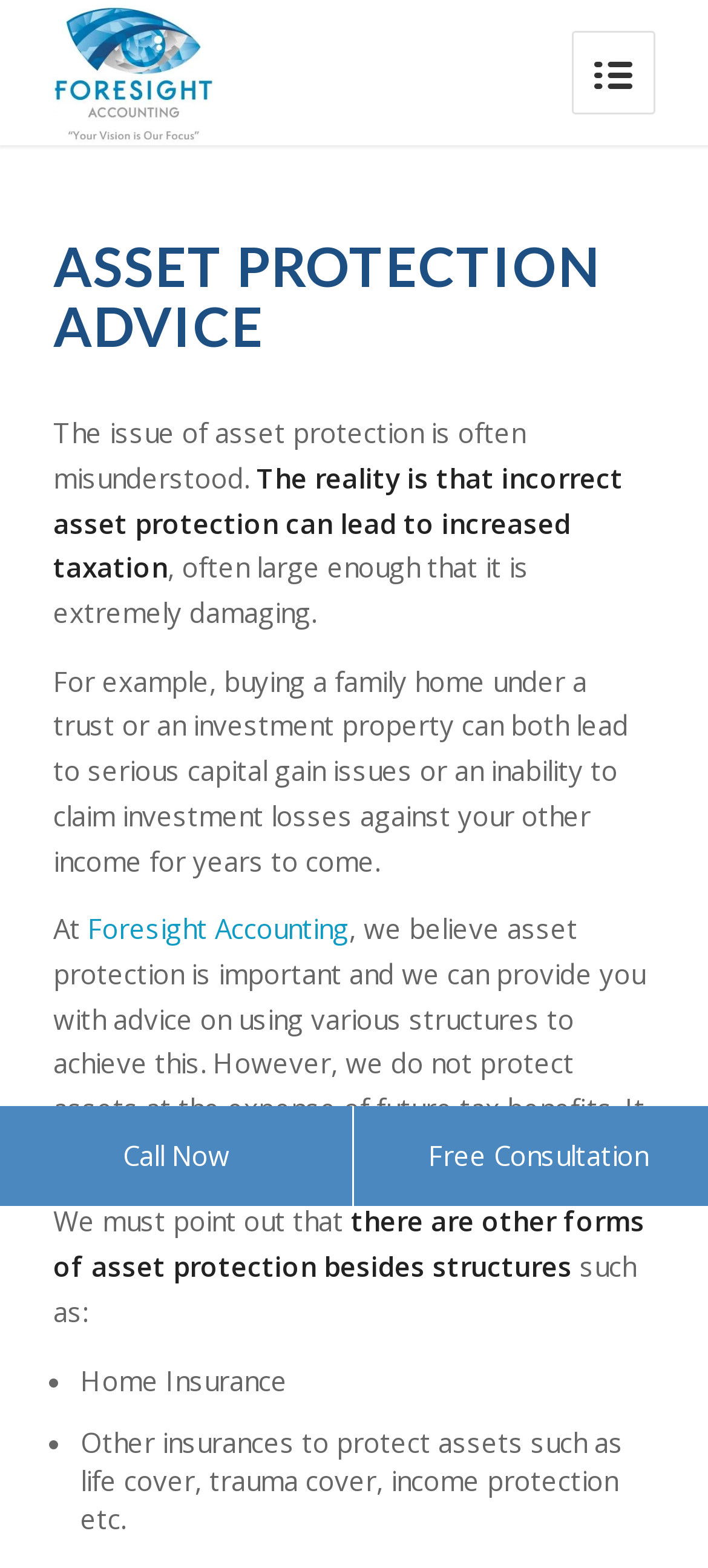Extract the primary headline from the webpage and present its text.

ASSET PROTECTION ADVICE